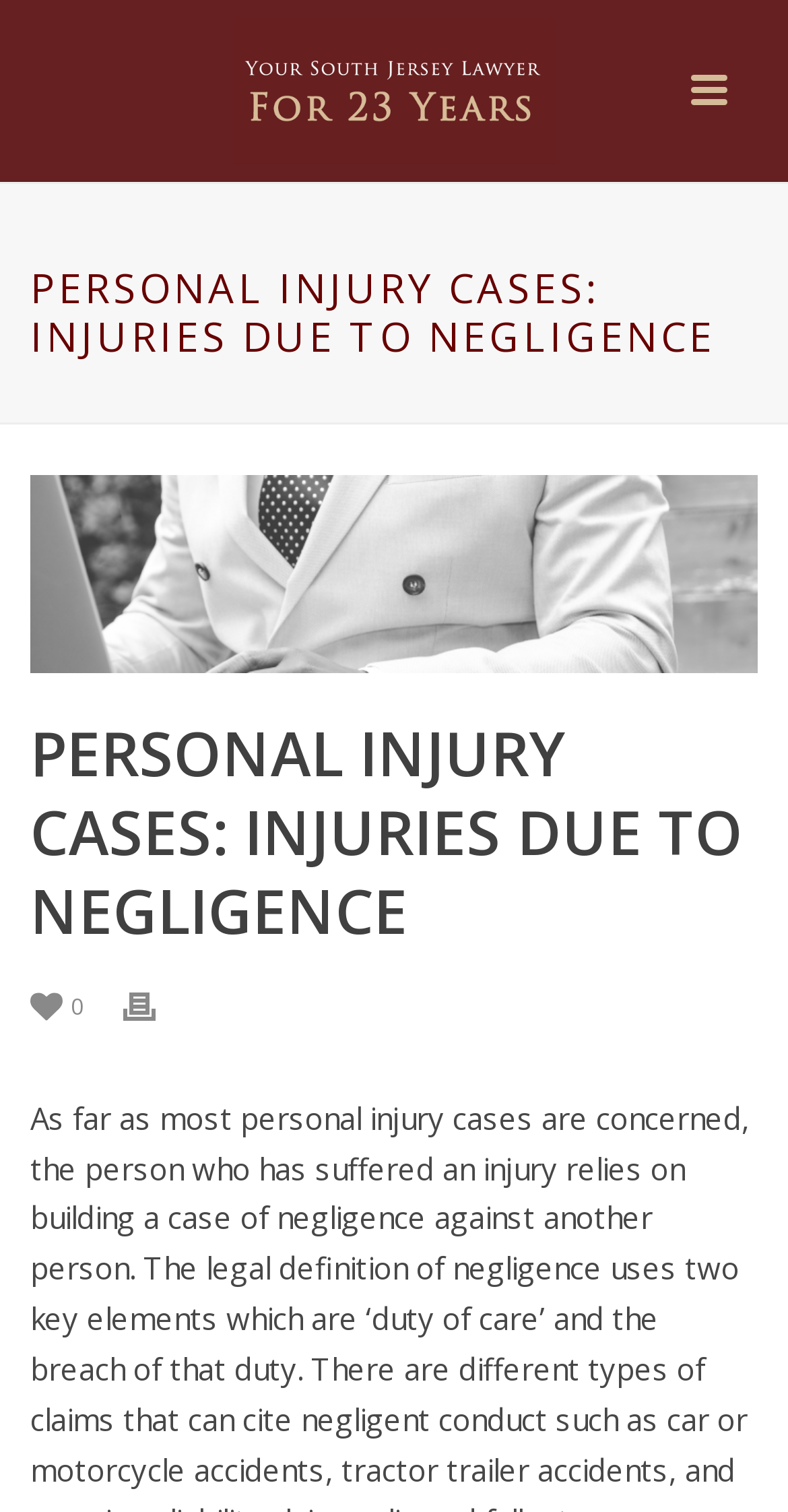How many headings are on the webpage?
Using the image as a reference, give a one-word or short phrase answer.

Two